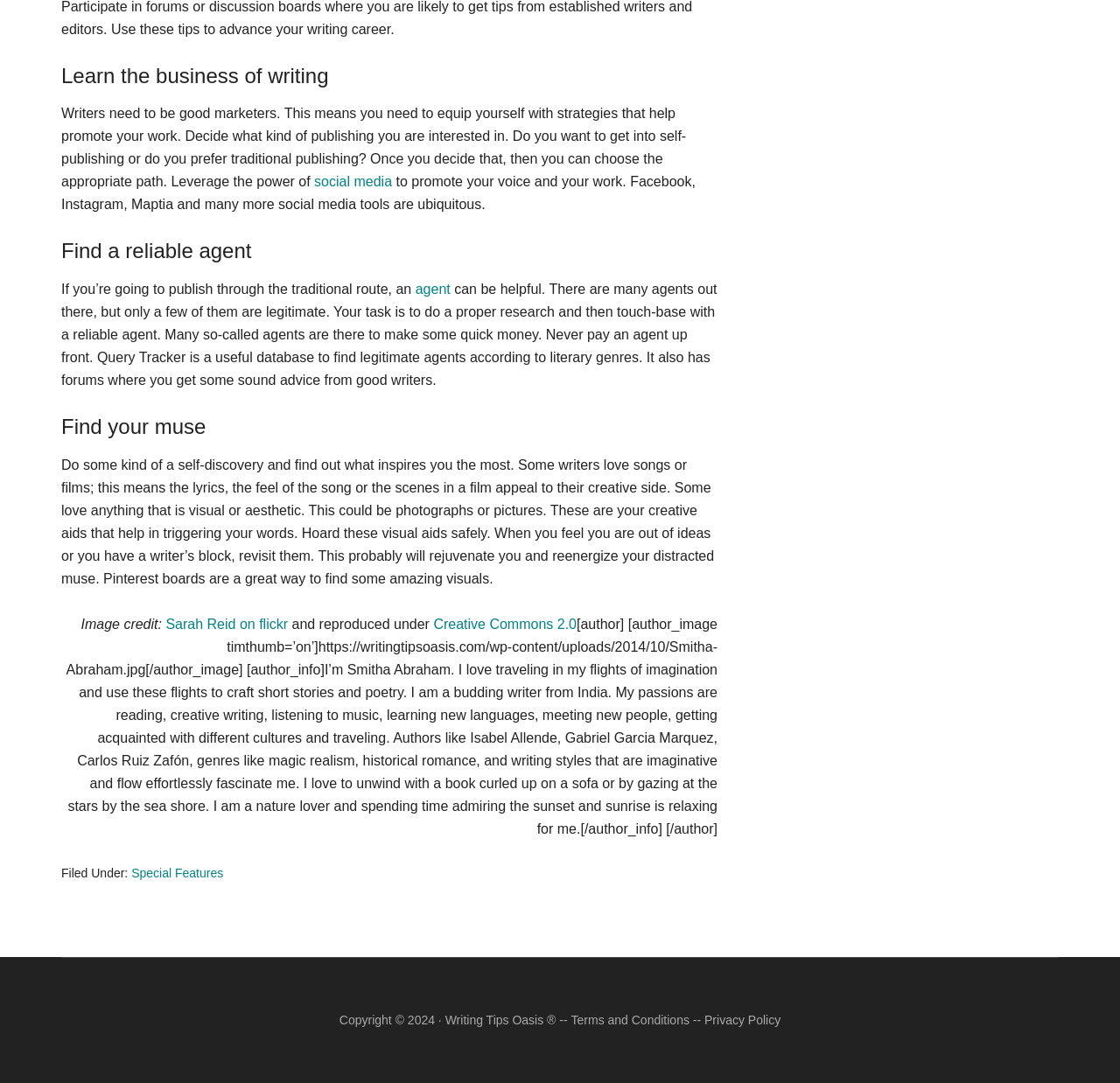Provide your answer in a single word or phrase: 
What is the purpose of social media in writing?

Promote work